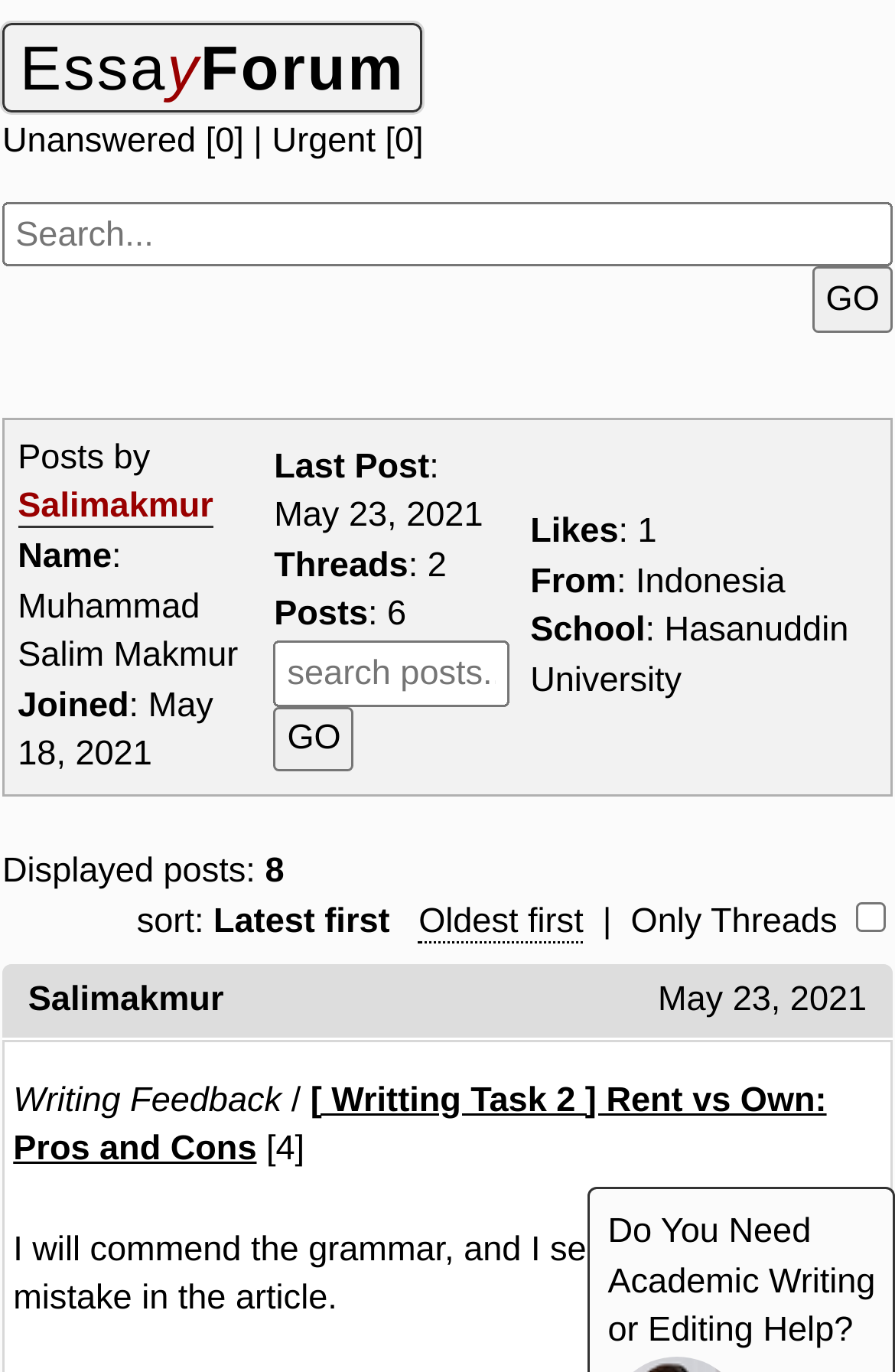Identify the bounding box coordinates of the clickable region required to complete the instruction: "Search for a topic". The coordinates should be given as four float numbers within the range of 0 and 1, i.e., [left, top, right, bottom].

[0.003, 0.147, 0.997, 0.195]